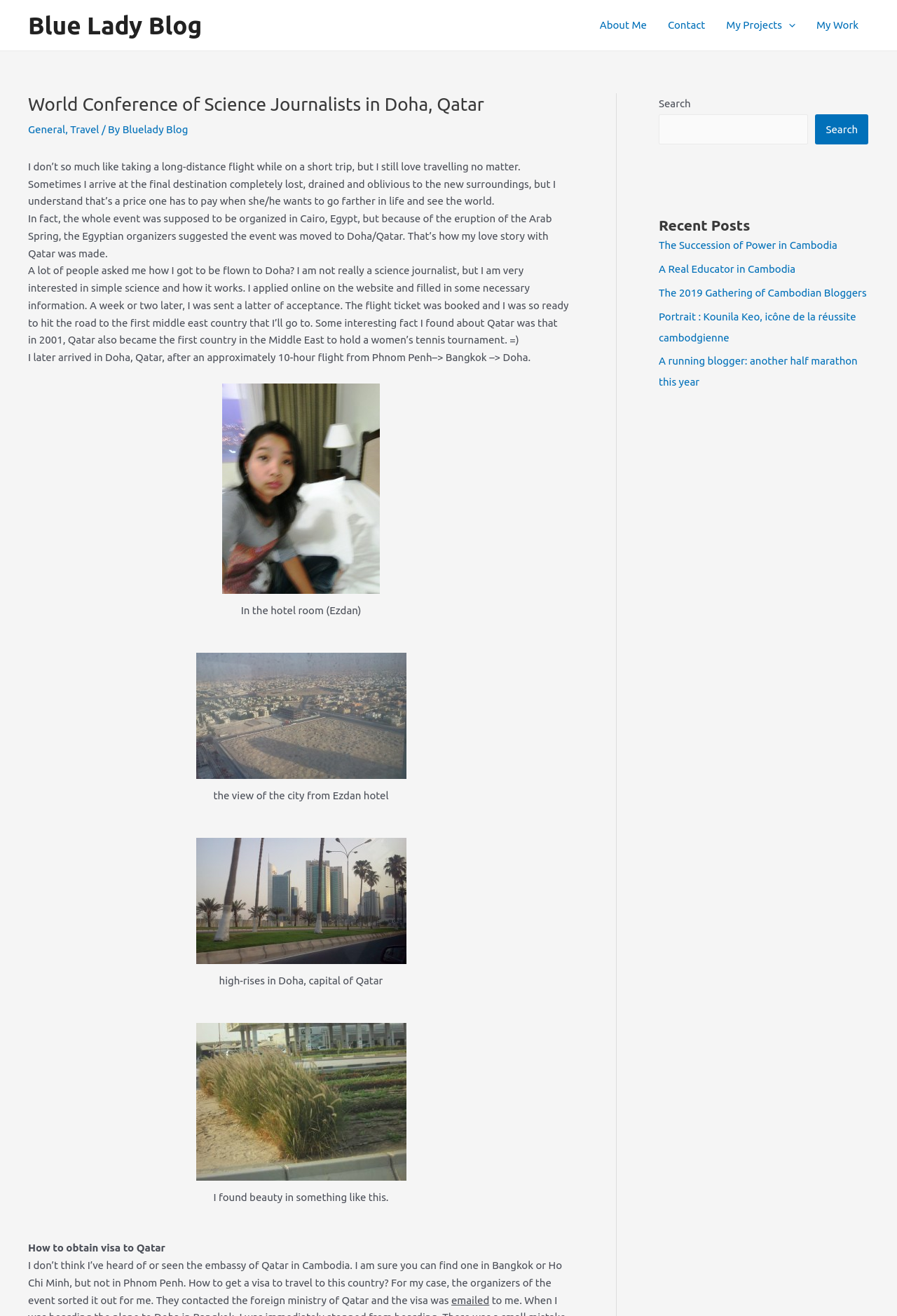Could you determine the bounding box coordinates of the clickable element to complete the instruction: "Read the 'World Conference of Science Journalists in Doha, Qatar' article"? Provide the coordinates as four float numbers between 0 and 1, i.e., [left, top, right, bottom].

[0.031, 0.071, 0.64, 0.087]